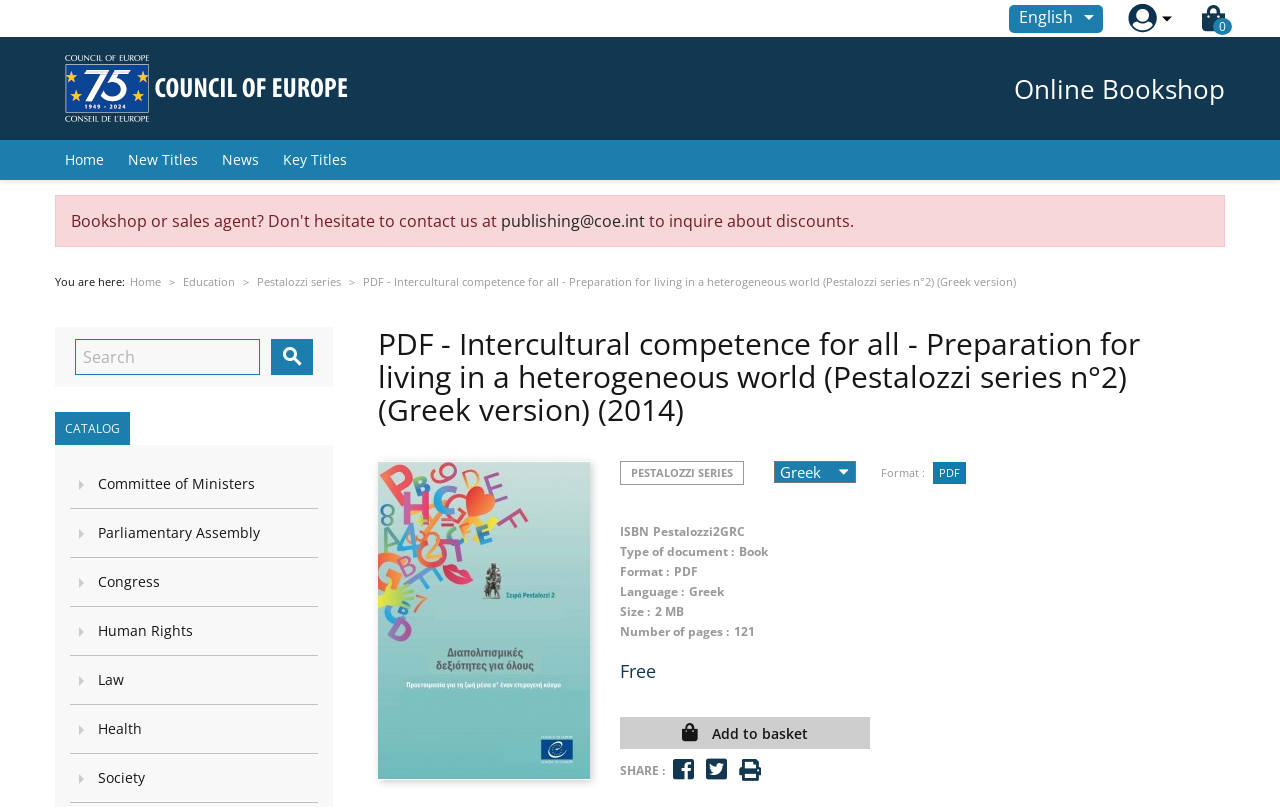Respond with a single word or phrase for the following question: 
What is the size of the PDF file?

2 MB